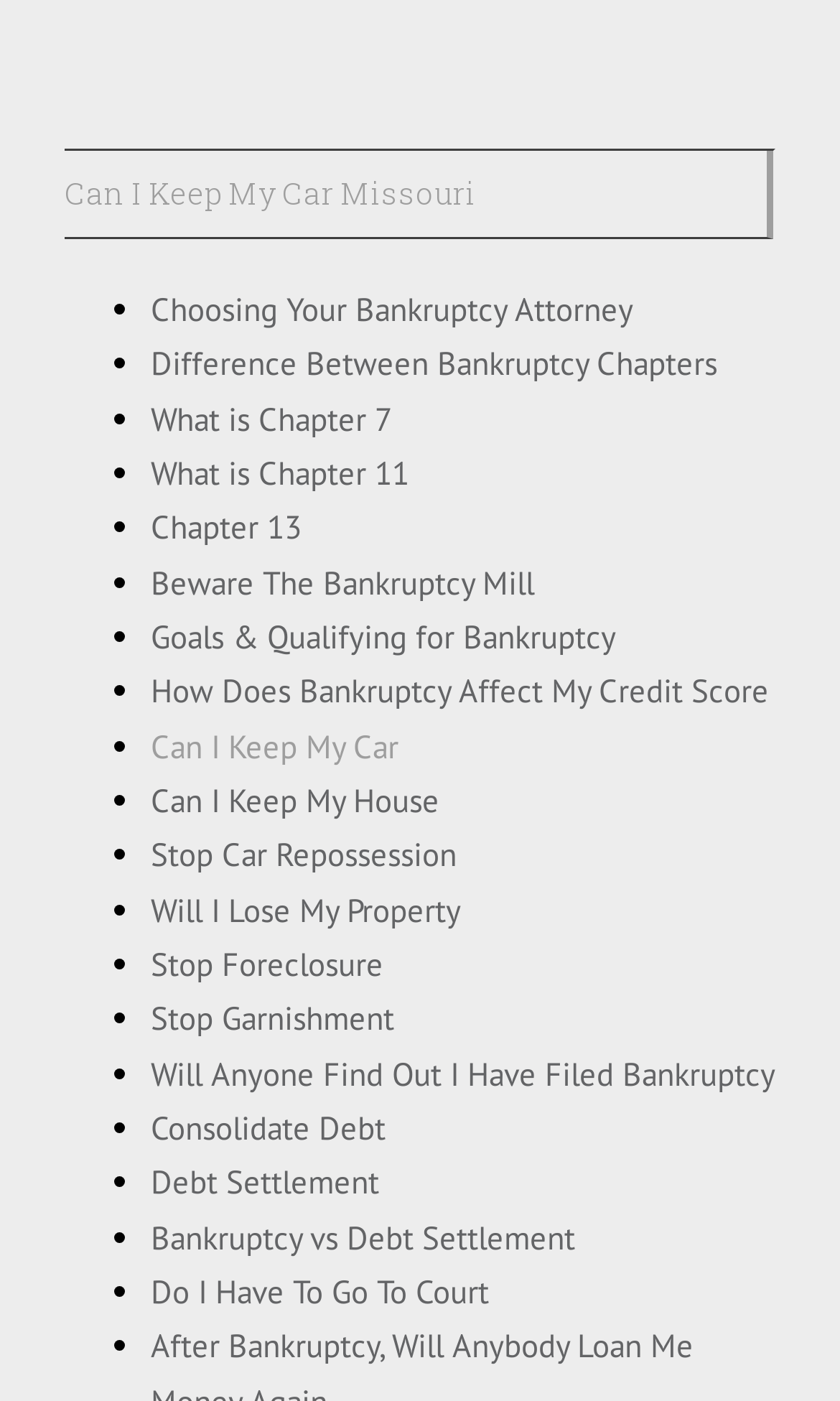Find and indicate the bounding box coordinates of the region you should select to follow the given instruction: "Explore 'Stop Car Repossession'".

[0.179, 0.596, 0.544, 0.625]